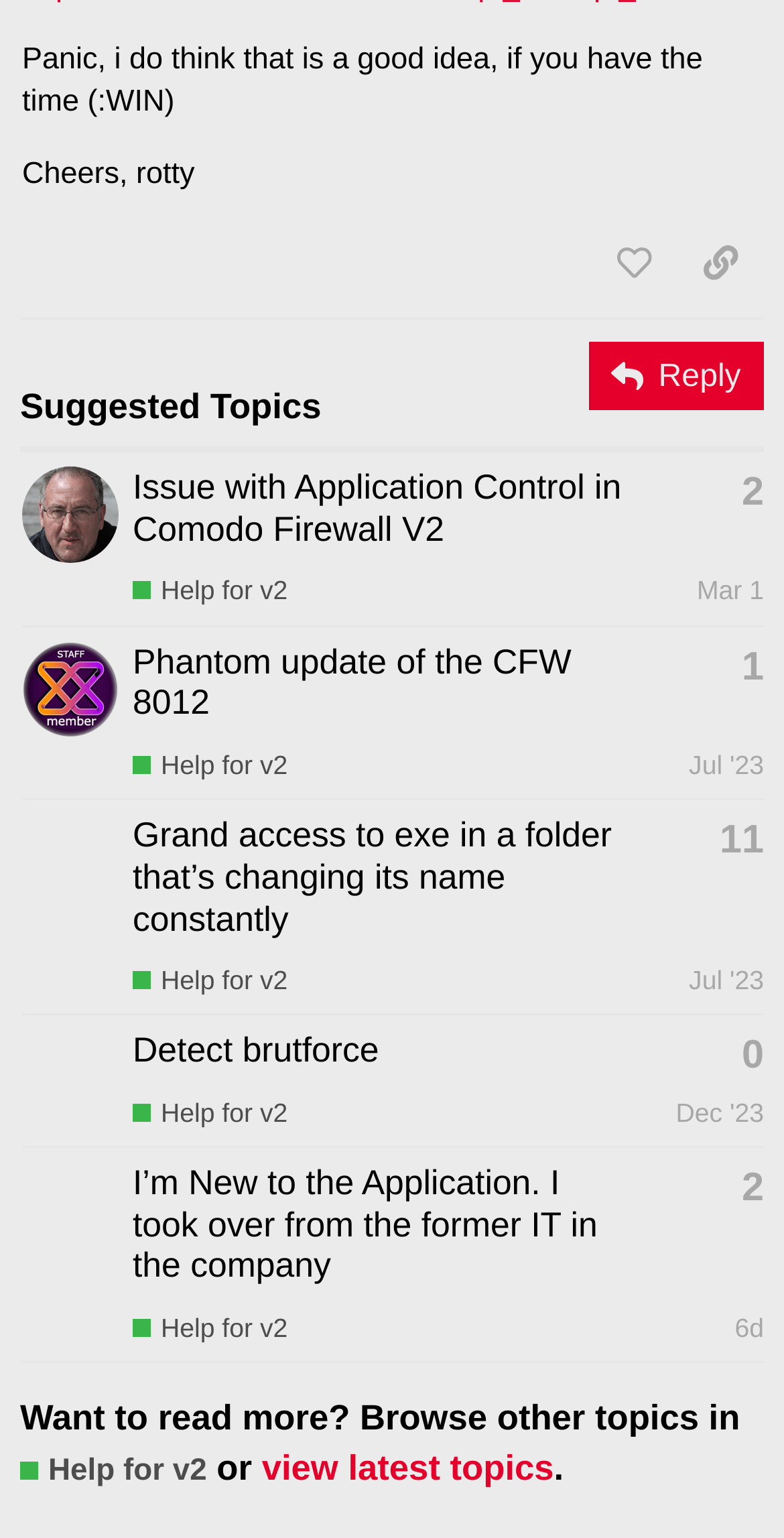Refer to the image and provide an in-depth answer to the question: 
Who is the author of the first suggested topic?

I looked at the first gridcell element under the 'Suggested Topics' heading and found the link element with the text 'joeroot', which is the author of the topic.